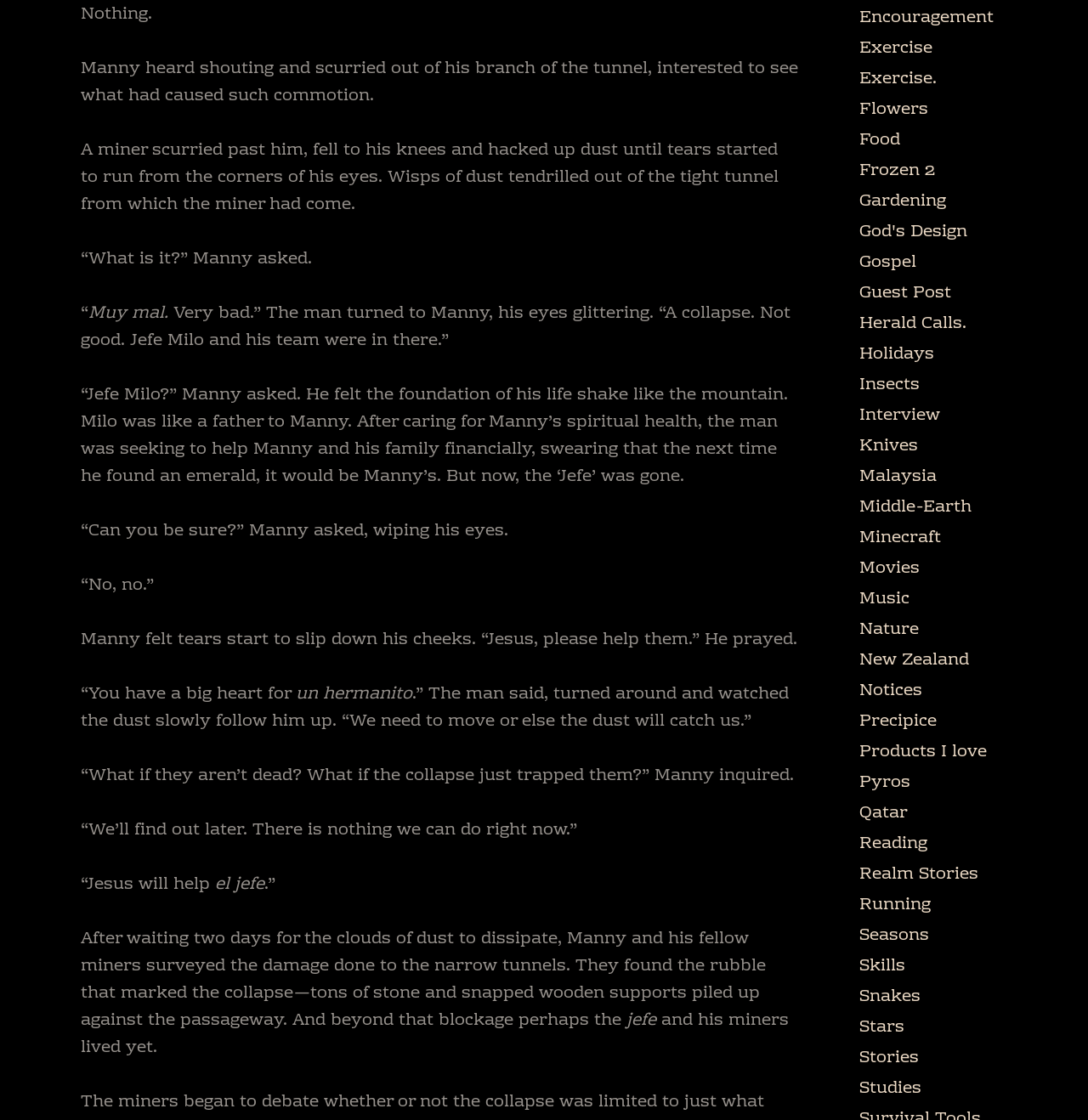Predict the bounding box of the UI element that fits this description: "Products I love".

[0.79, 0.658, 0.907, 0.684]